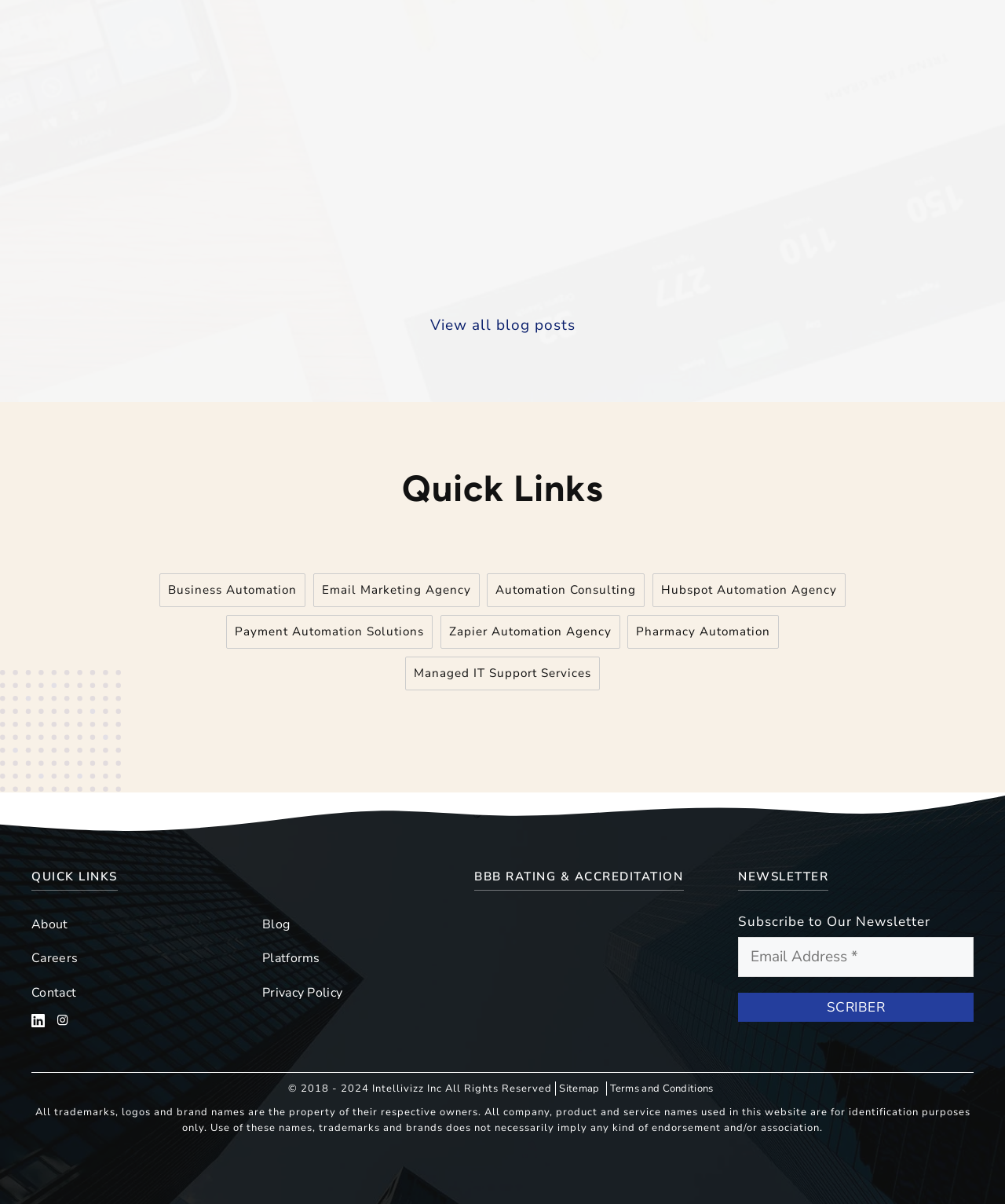Show the bounding box coordinates of the region that should be clicked to follow the instruction: "Check the BBB Business Review."

[0.472, 0.848, 0.706, 0.865]